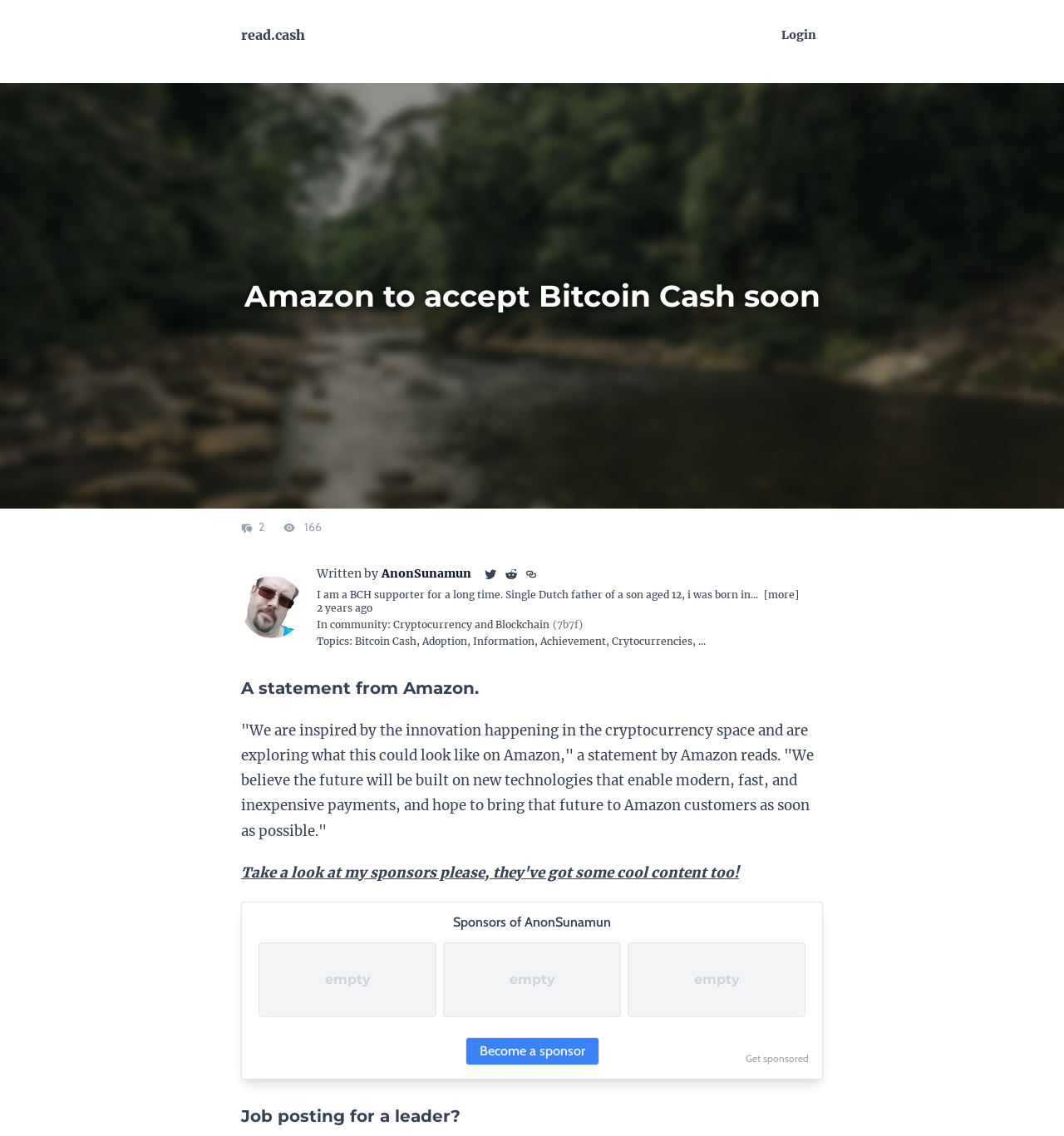Who wrote the article?
Based on the image content, provide your answer in one word or a short phrase.

AnonSunamun